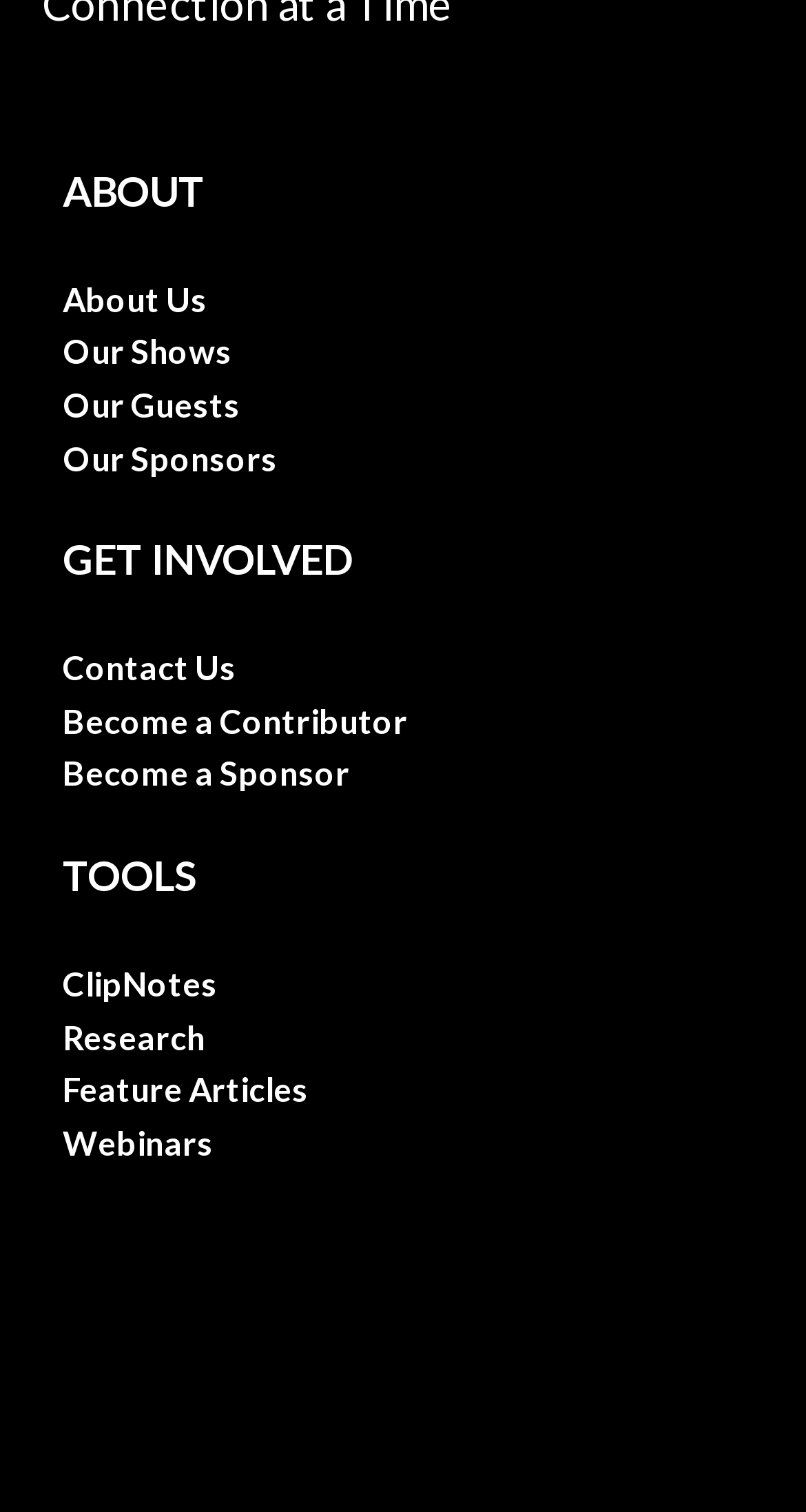Show me the bounding box coordinates of the clickable region to achieve the task as per the instruction: "contact us".

[0.078, 0.424, 0.506, 0.459]